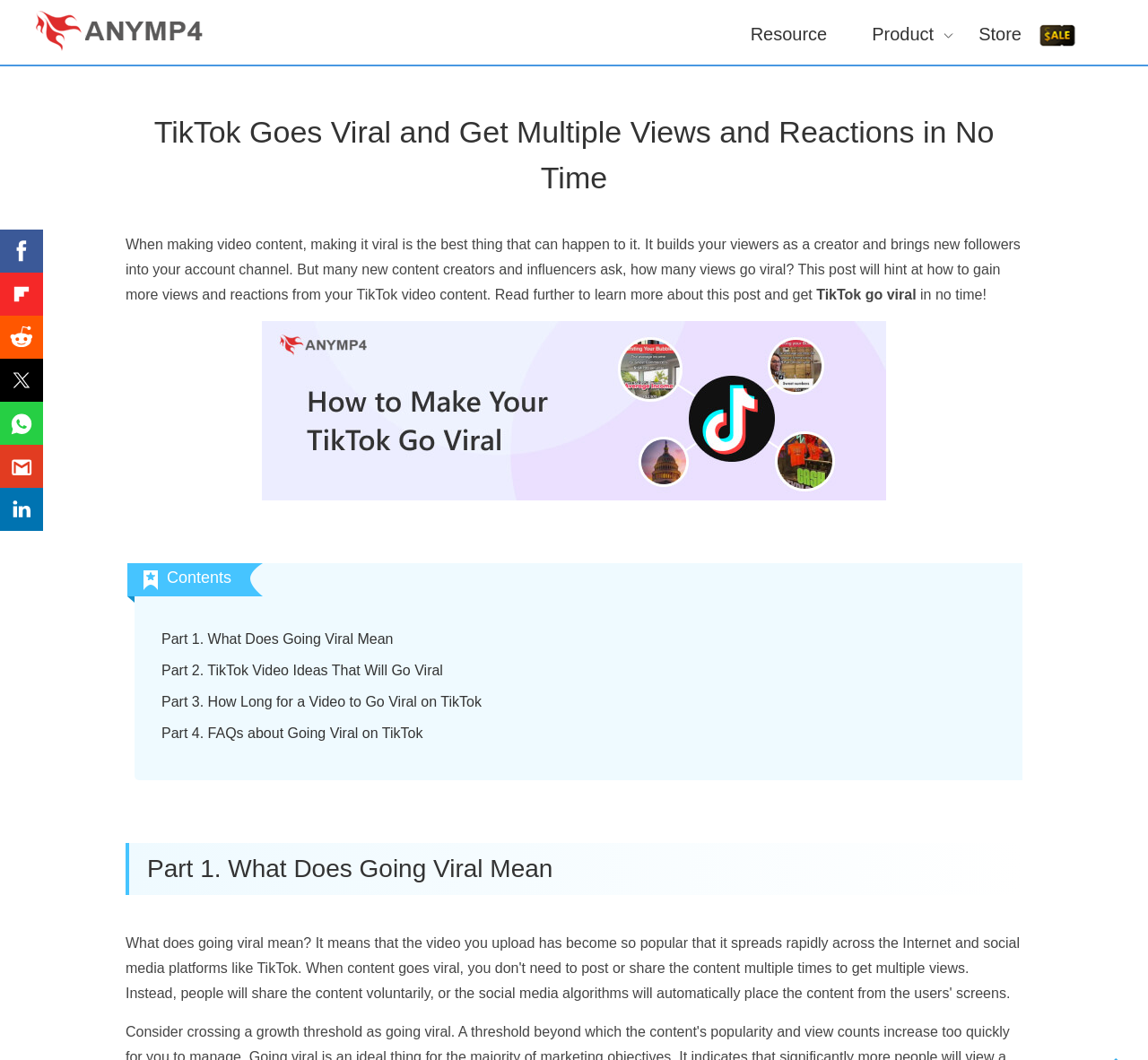Refer to the element description Product and identify the corresponding bounding box in the screenshot. Format the coordinates as (top-left x, top-left y, bottom-right x, bottom-right y) with values in the range of 0 to 1.

[0.744, 0.021, 0.829, 0.041]